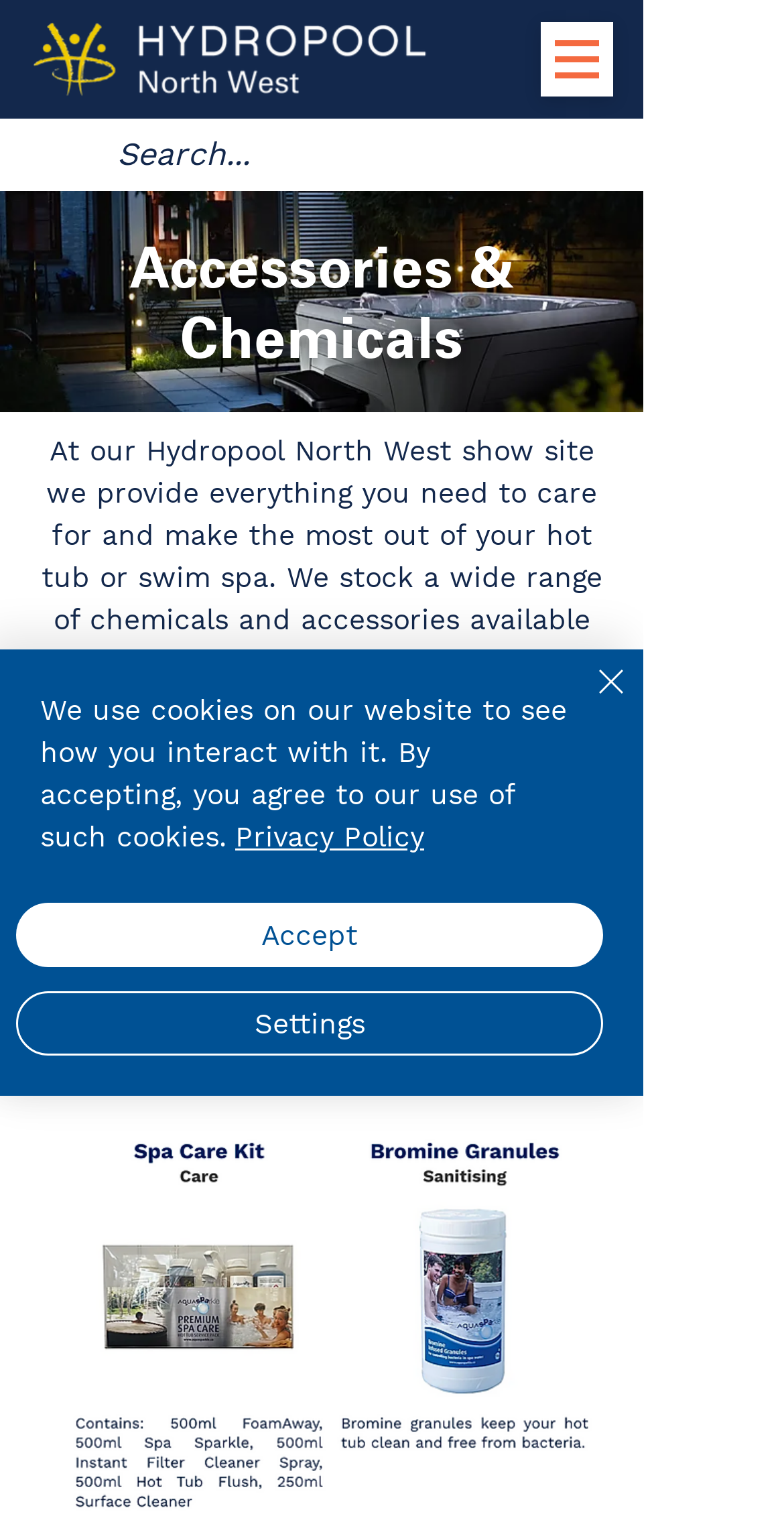What is the name of the show site?
Respond to the question with a single word or phrase according to the image.

Hydropool North West